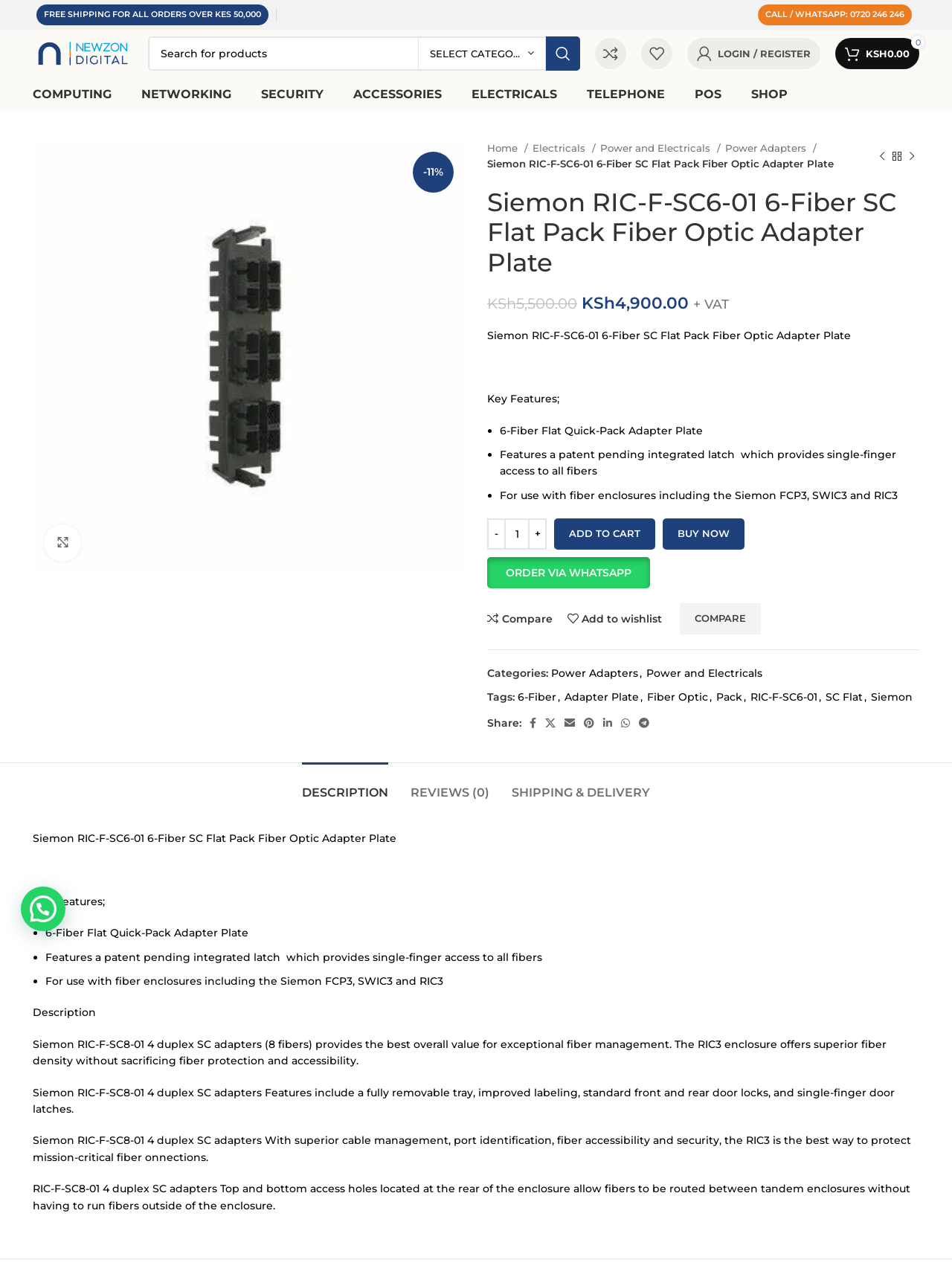What are the categories of the Siemon RIC-F-SC6-01 adapter plate?
Answer the question with a single word or phrase derived from the image.

Power Adapters, Power and Electricals